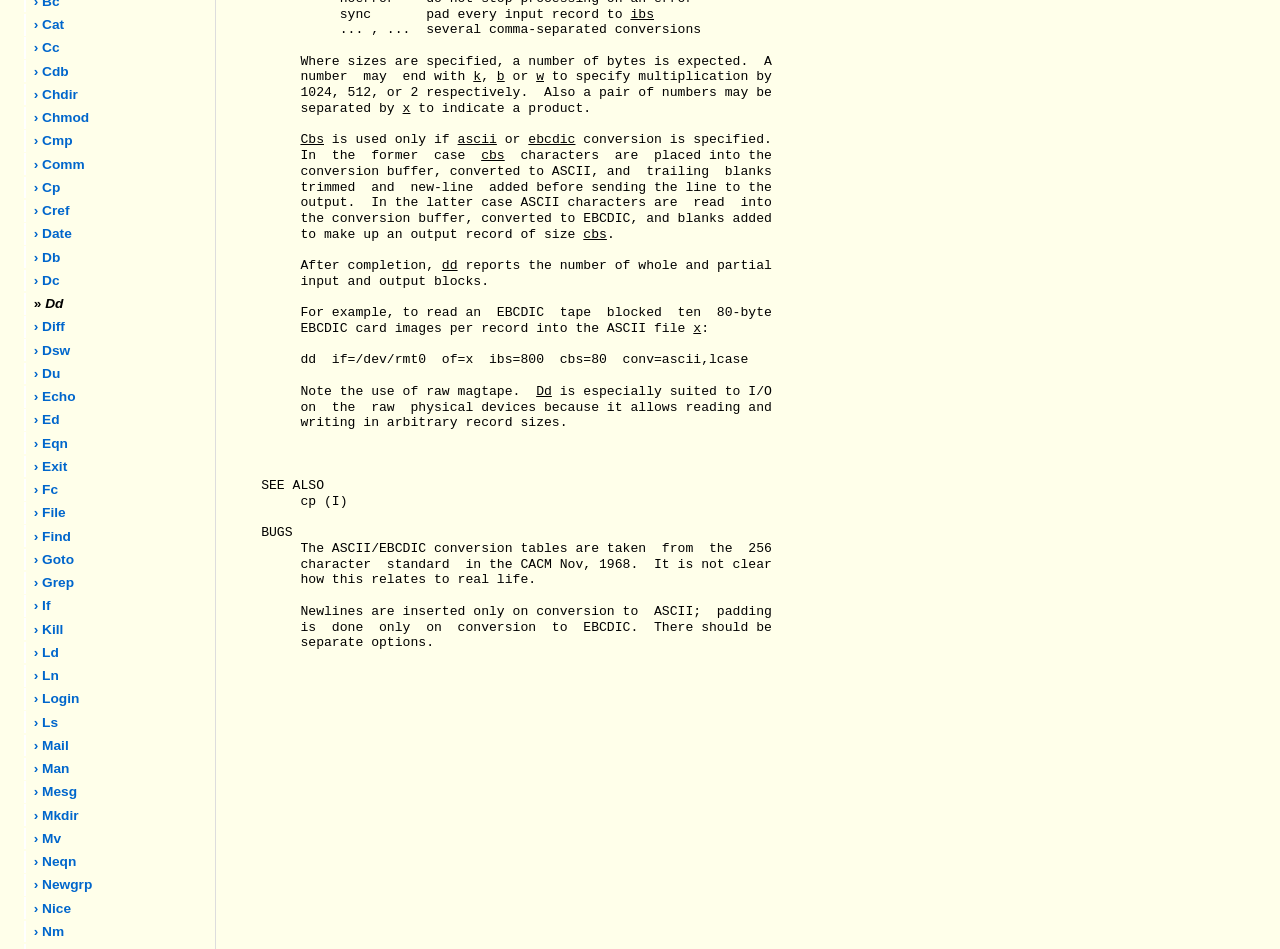Please find the bounding box coordinates in the format (top-left x, top-left y, bottom-right x, bottom-right y) for the given element description. Ensure the coordinates are floating point numbers between 0 and 1. Description: › ln

[0.019, 0.701, 0.168, 0.724]